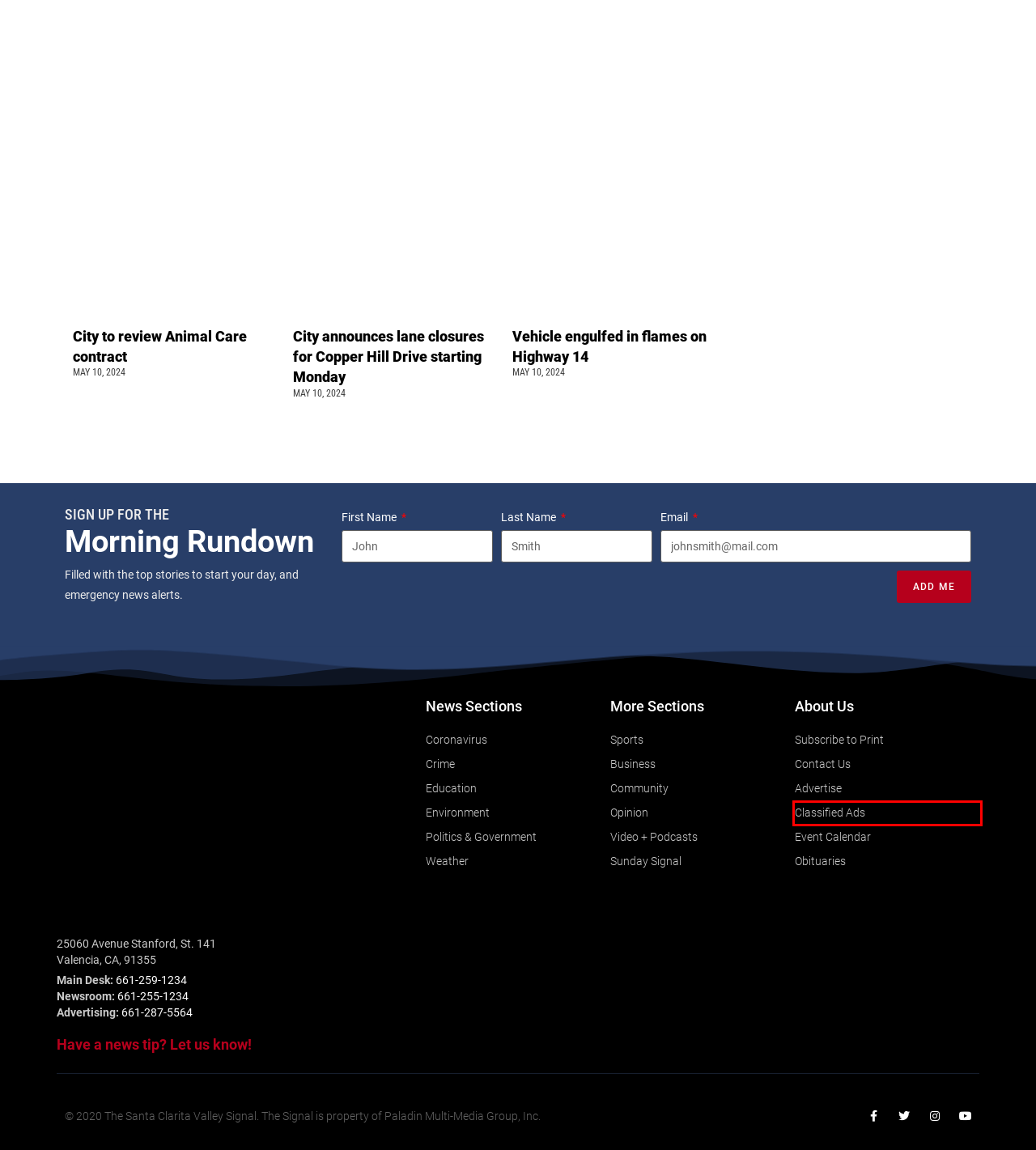Examine the screenshot of the webpage, which has a red bounding box around a UI element. Select the webpage description that best fits the new webpage after the element inside the red bounding box is clicked. Here are the choices:
A. The Santa Clarita Valley Signal –– Classifieds – Santa Clarita Valley's #1 Source for Local News
B. Crime | Santa Clarita Valley Signal
C. Submit a News Tip | Santa Clarita Valley Signal
D. Weather | Santa Clarita Valley Signal
E. Politics & Government | Santa Clarita Valley Signal
F. Education | Santa Clarita Valley Signal
G. Environment | Santa Clarita Valley Signal
H. Coronavirus | Santa Clarita Valley Signal

A